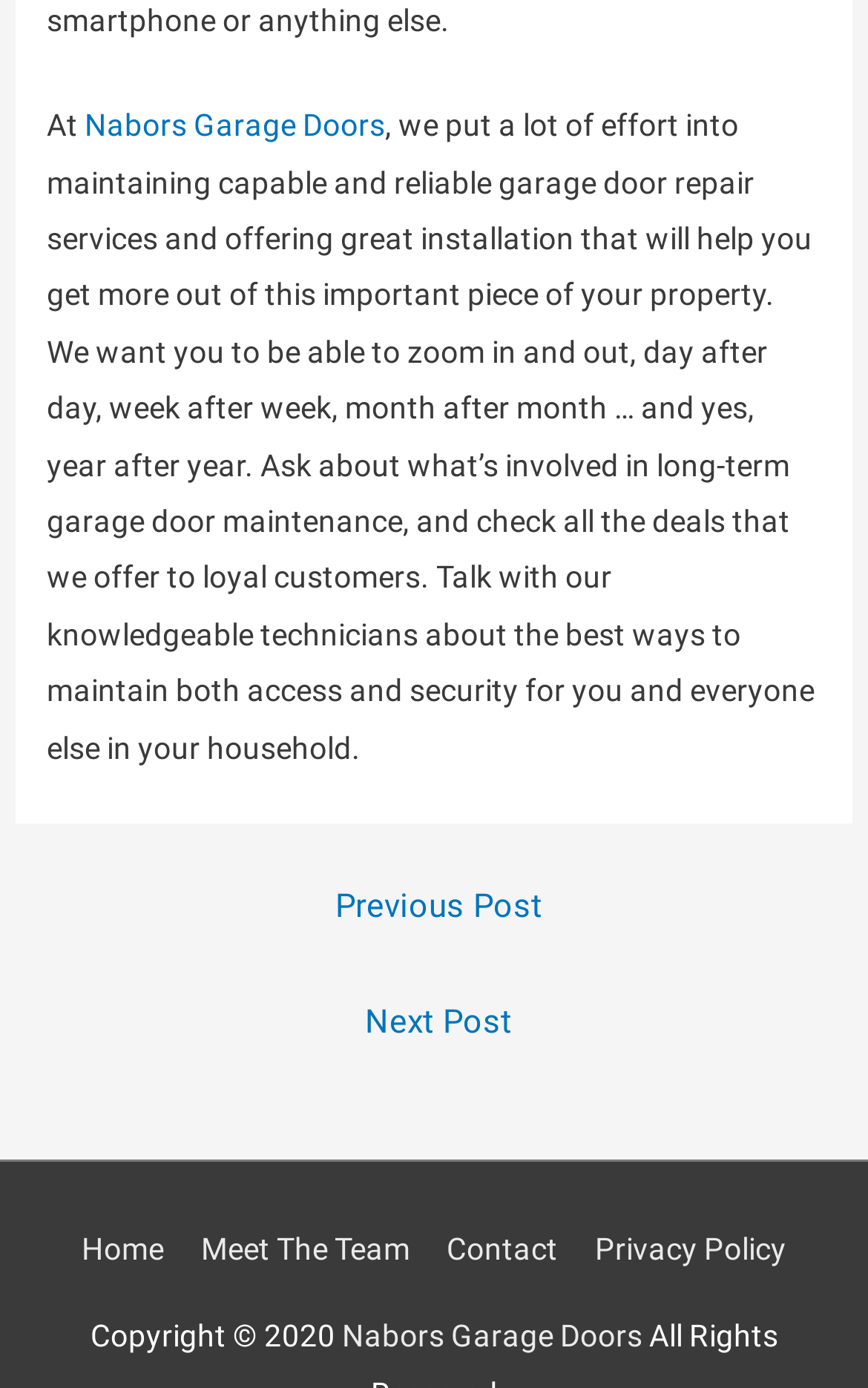Bounding box coordinates are to be given in the format (top-left x, top-left y, bottom-right x, bottom-right y). All values must be floating point numbers between 0 and 1. Provide the bounding box coordinate for the UI element described as: Contact

[0.497, 0.887, 0.661, 0.913]